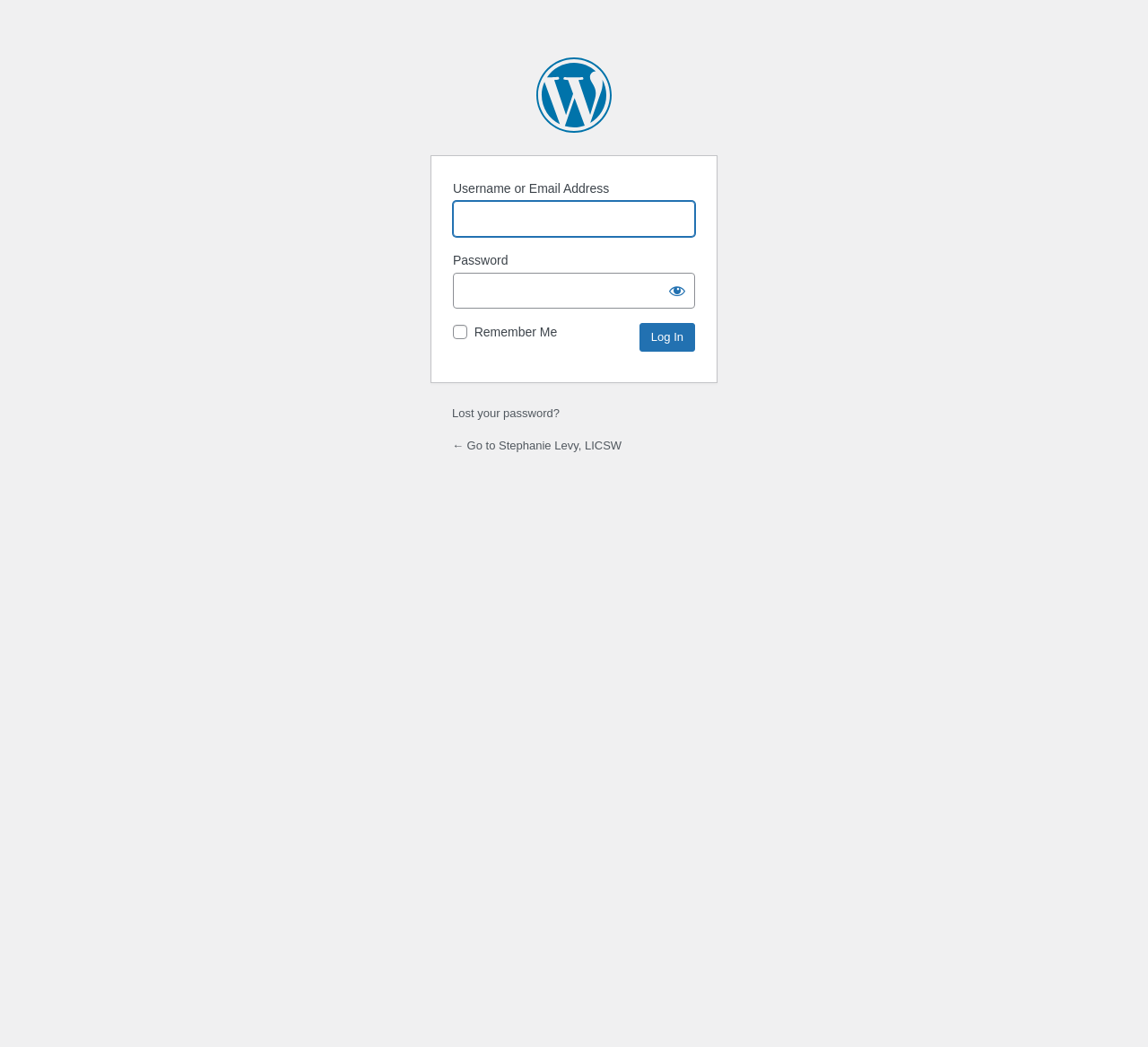Describe the webpage in detail, including text, images, and layout.

The webpage is a login page for Stephanie Levy, LICSW's WordPress site. At the top, there is a heading that reads "Powered by WordPress" with a link to WordPress. Below this heading, there are two input fields: one for the username or email address and another for the password. The username or email address field is currently focused. 

To the right of the password field, there is a "Show password" button. Below the password field, there is a checkbox labeled "Remember Me" that is currently unchecked. 

Next to the "Remember Me" checkbox, there is a "Log In" button. At the bottom of the page, there are two links: "Lost your password?" and "← Go to Stephanie Levy, LICSW".